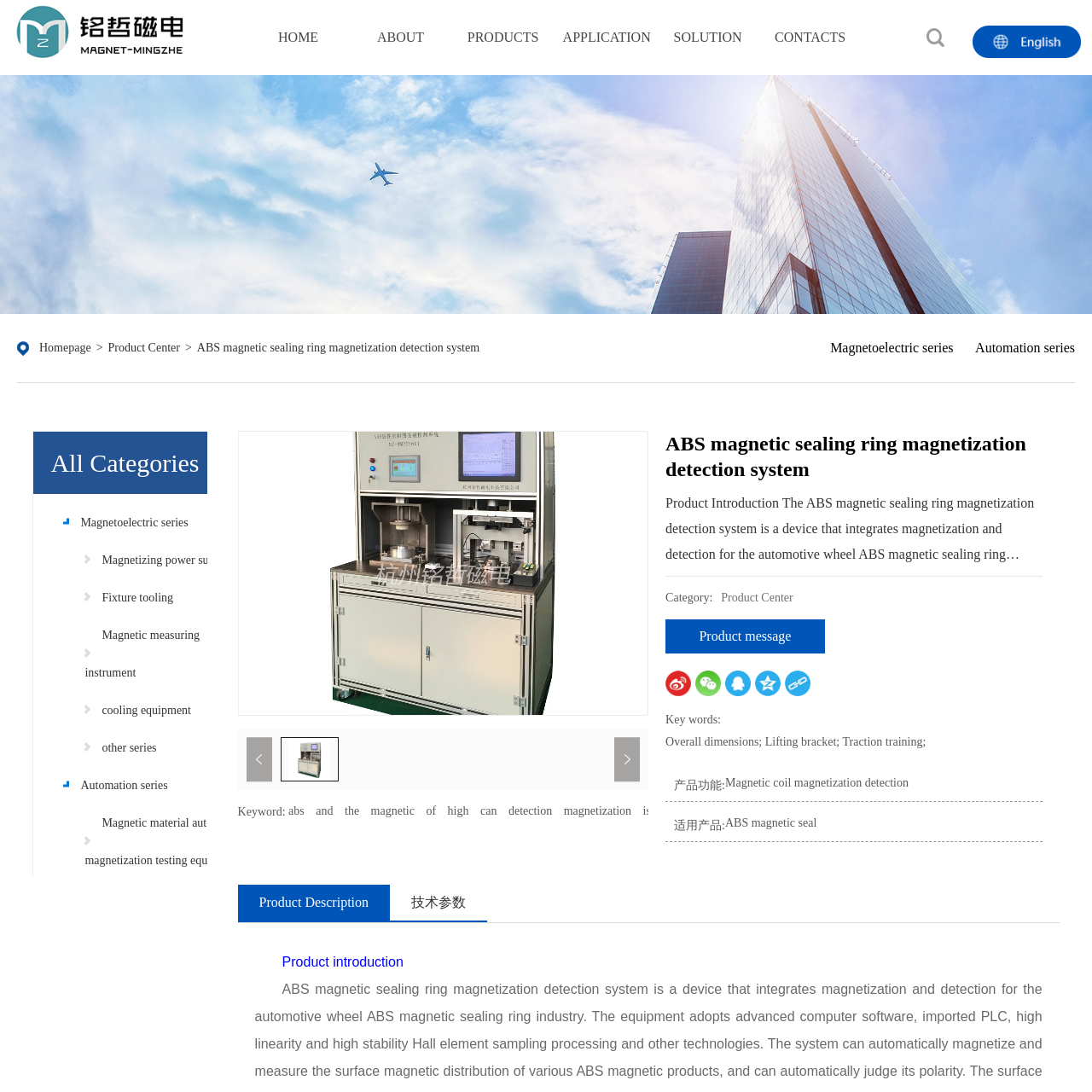Determine the bounding box coordinates of the clickable region to carry out the instruction: "View the PRODUCT CENTER page".

[0.099, 0.312, 0.165, 0.324]